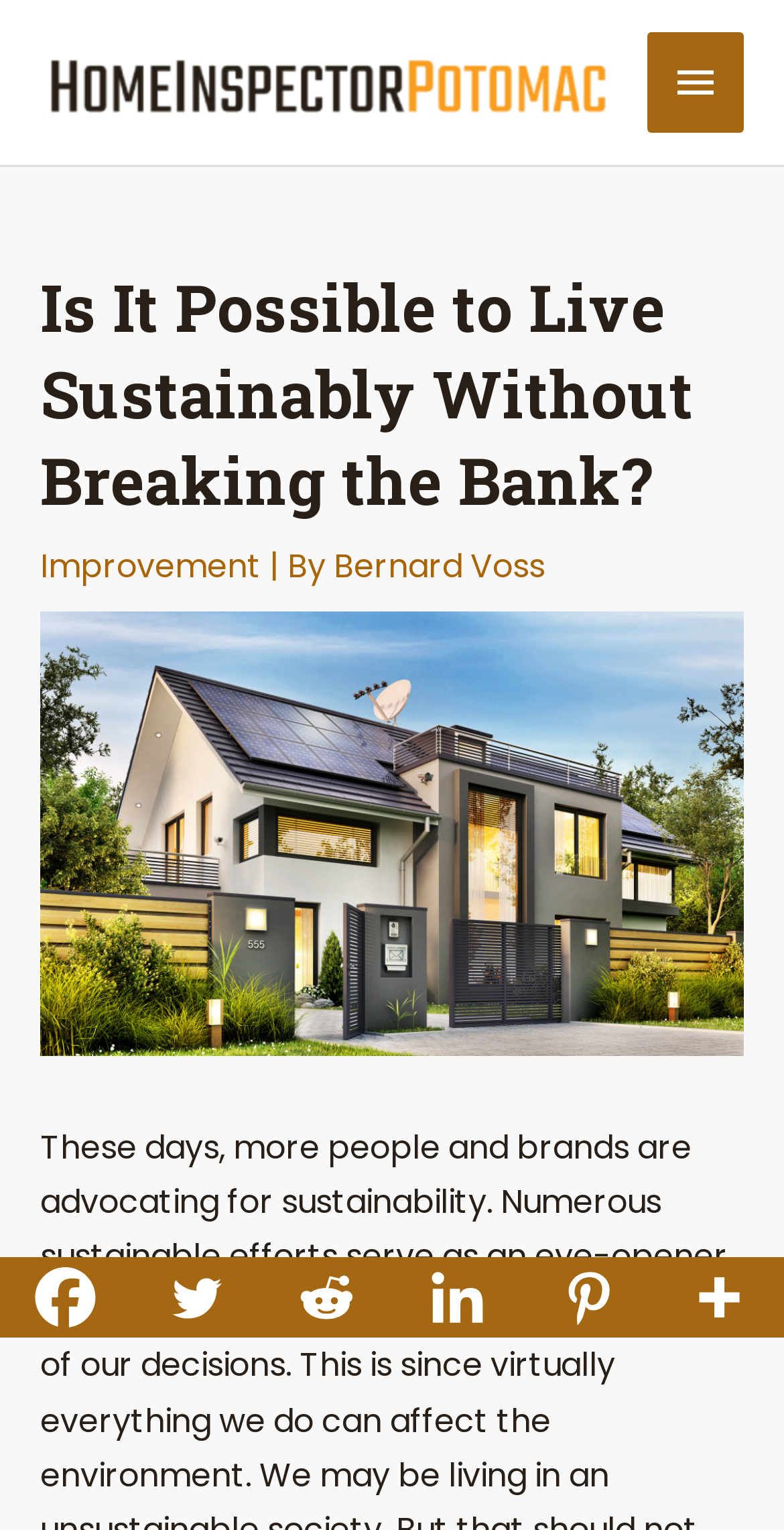Find the bounding box coordinates for the HTML element specified by: "aria-label="LinkedIn"".

None